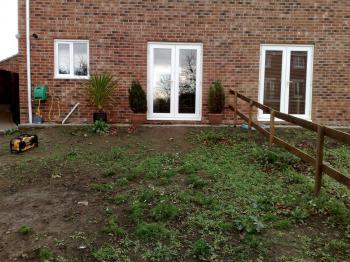Use a single word or phrase to answer the question: What is the primary material of the fence?

Wooden